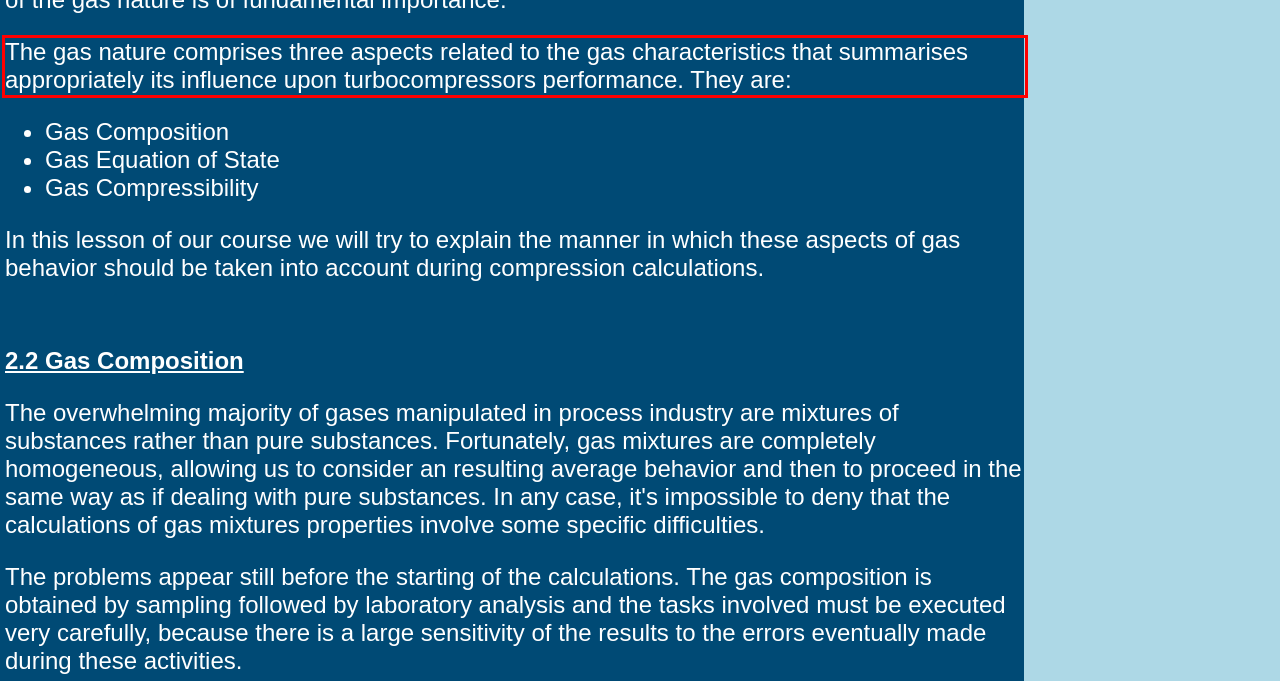With the provided screenshot of a webpage, locate the red bounding box and perform OCR to extract the text content inside it.

The gas nature comprises three aspects related to the gas characteristics that summarises appropriately its influence upon turbocompressors performance. They are: